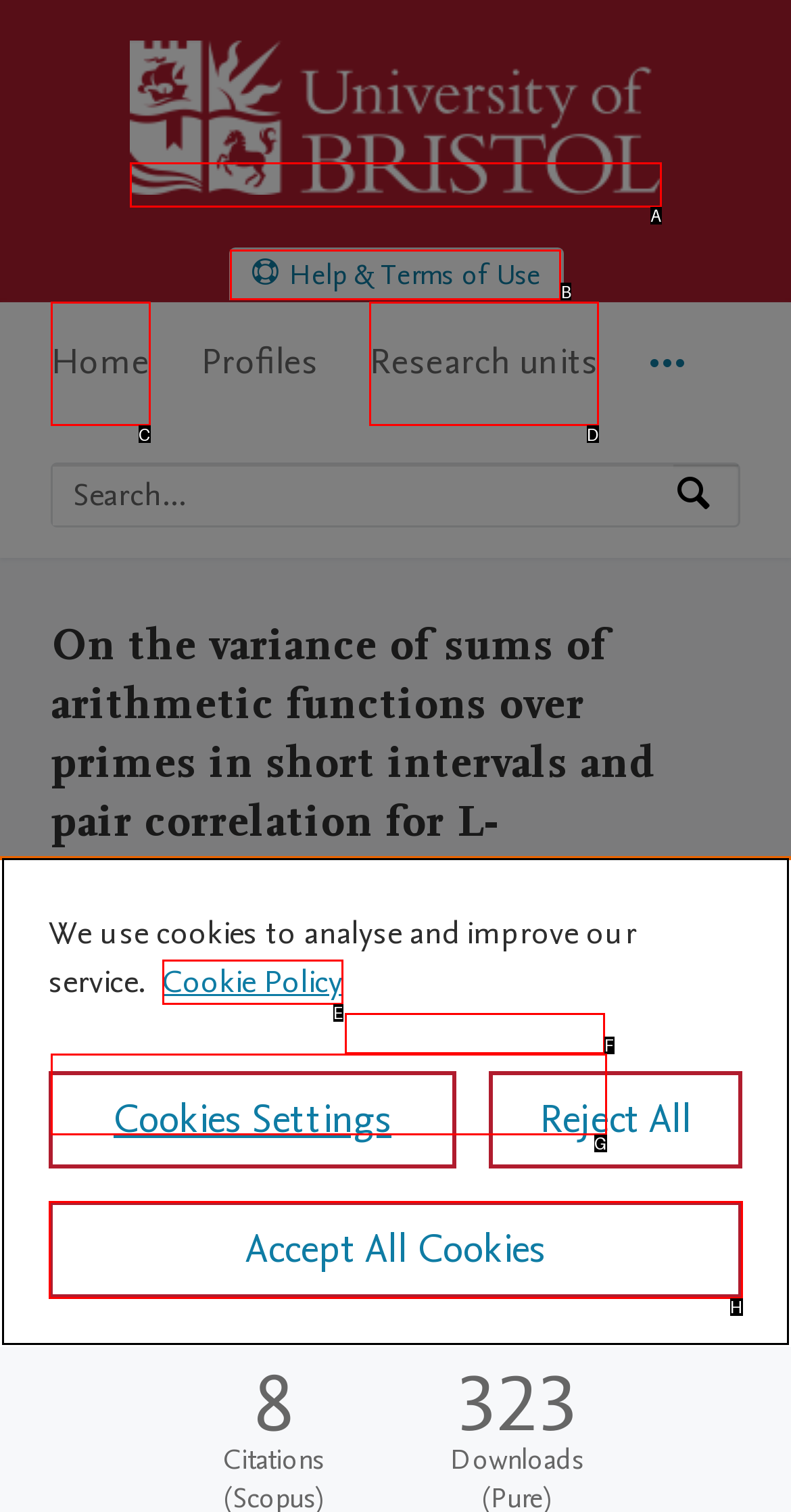Point out the option that best suits the description: Cabot Institute for the Environment
Indicate your answer with the letter of the selected choice.

G